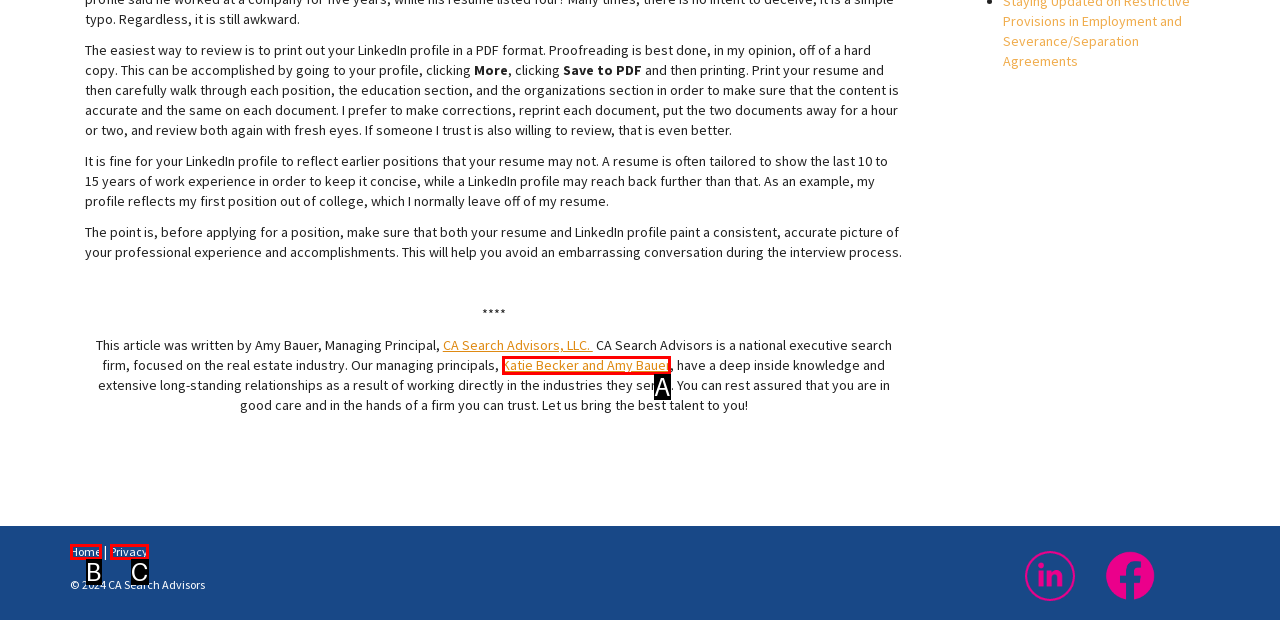Identify which HTML element matches the description: Home
Provide your answer in the form of the letter of the correct option from the listed choices.

B